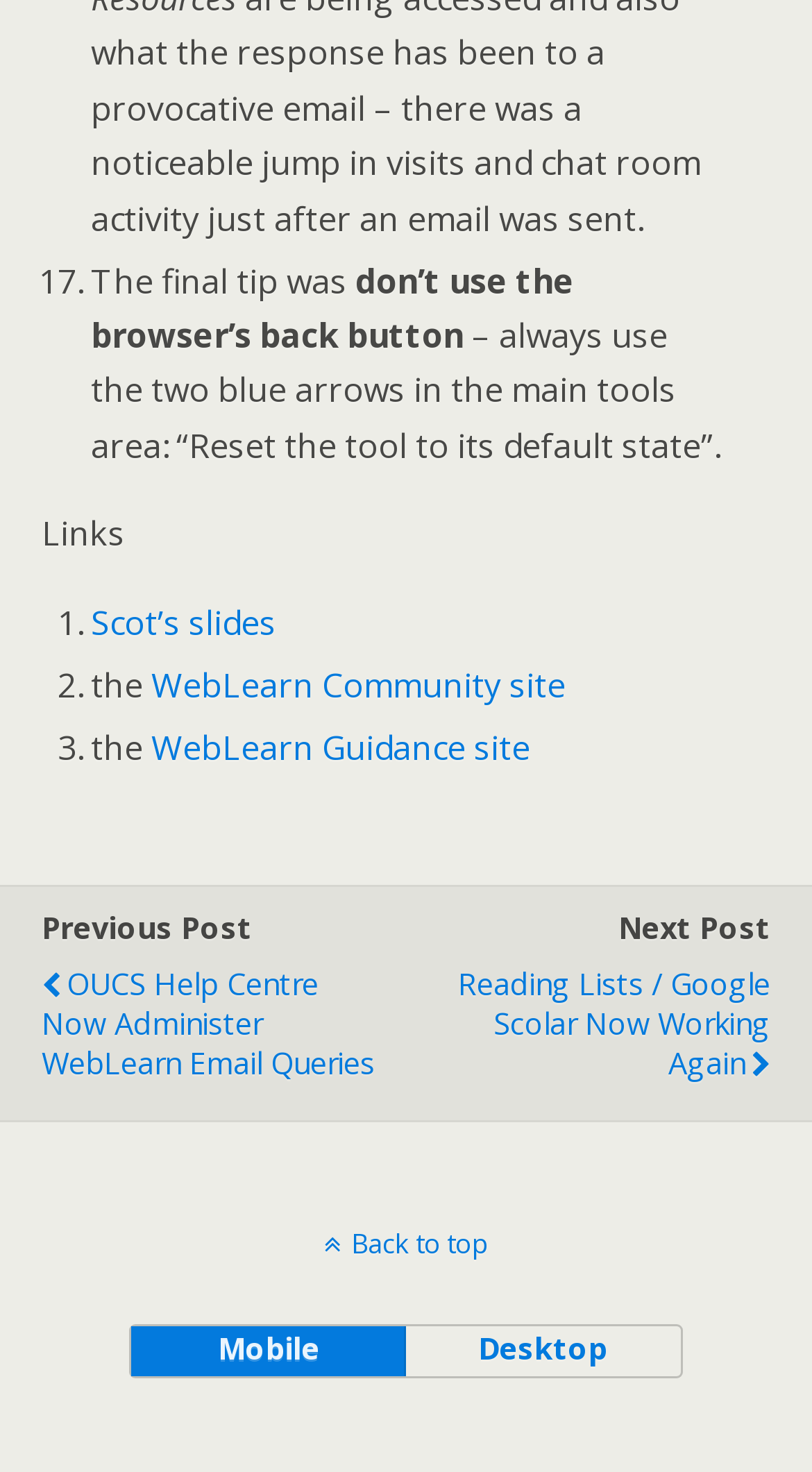How many buttons are at the bottom of the page?
Answer the question based on the image using a single word or a brief phrase.

2